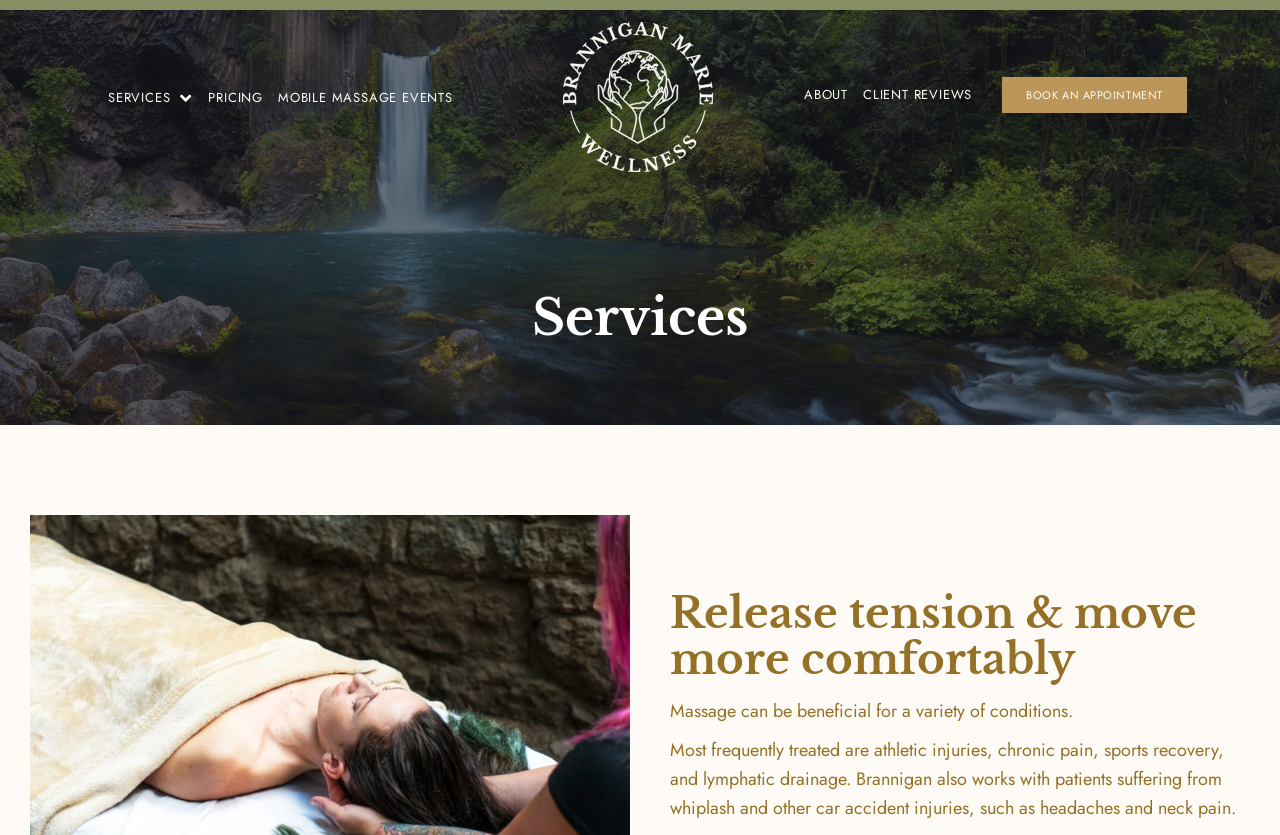Identify the bounding box for the UI element that is described as follows: "Client Reviews".

[0.674, 0.103, 0.76, 0.124]